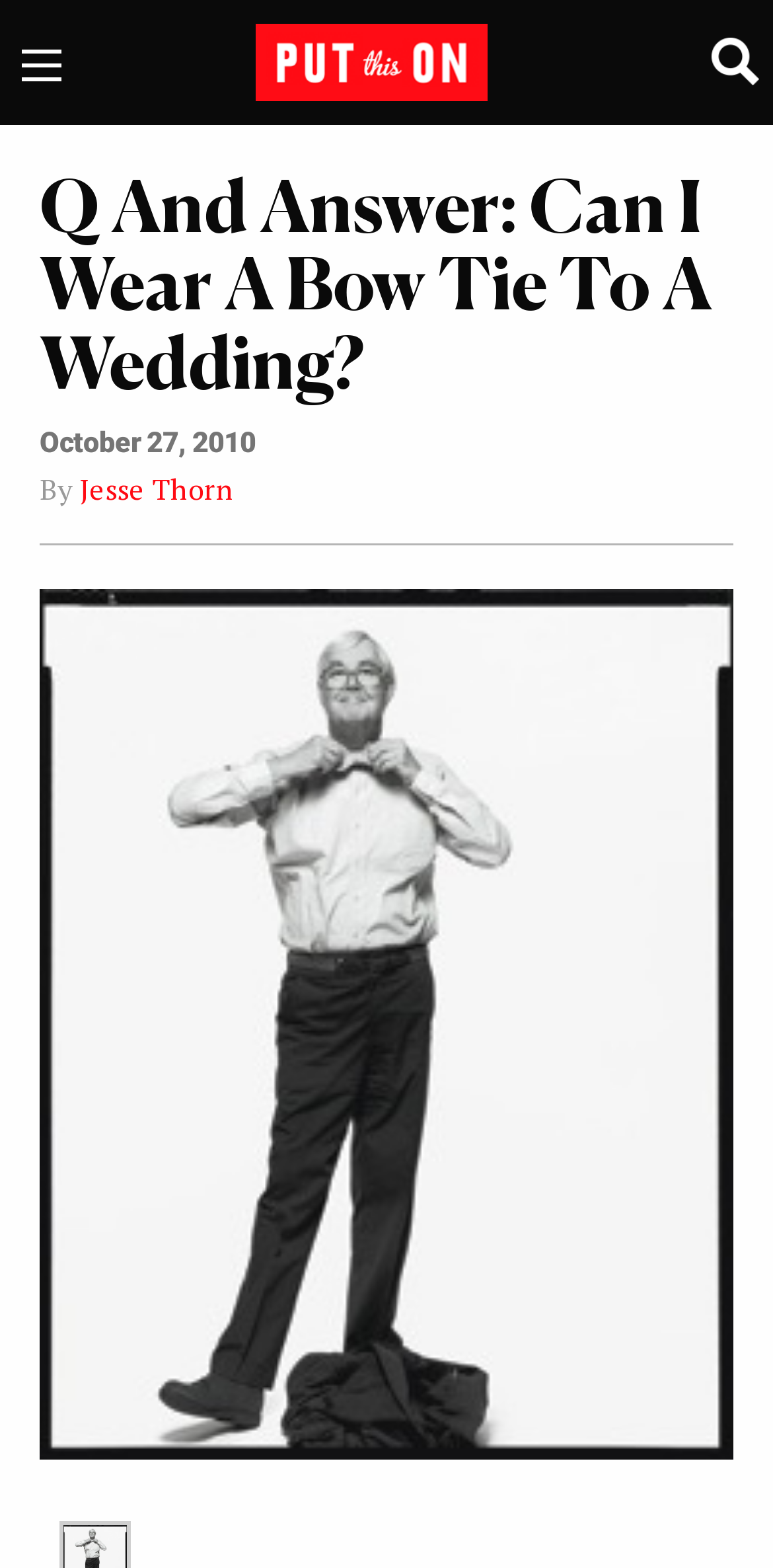What type of element is located at the top-right corner of the page?
Refer to the image and give a detailed answer to the query.

I found the button by looking at the bounding box coordinates [0.029, 0.032, 0.08, 0.052] which indicates that the element is located at the top-right corner of the page, and the element type is 'button'.